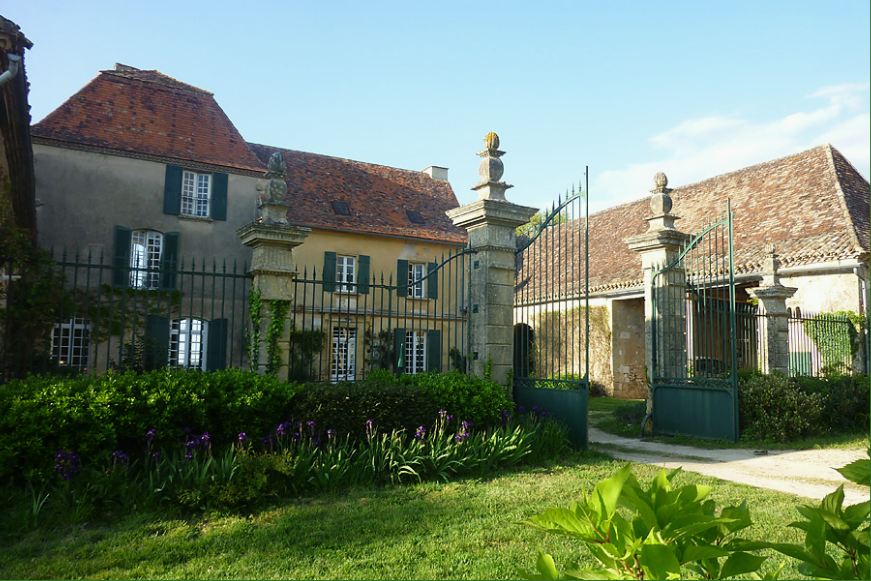Answer the question below in one word or phrase:
What is the size of the stock farm?

117 hectares